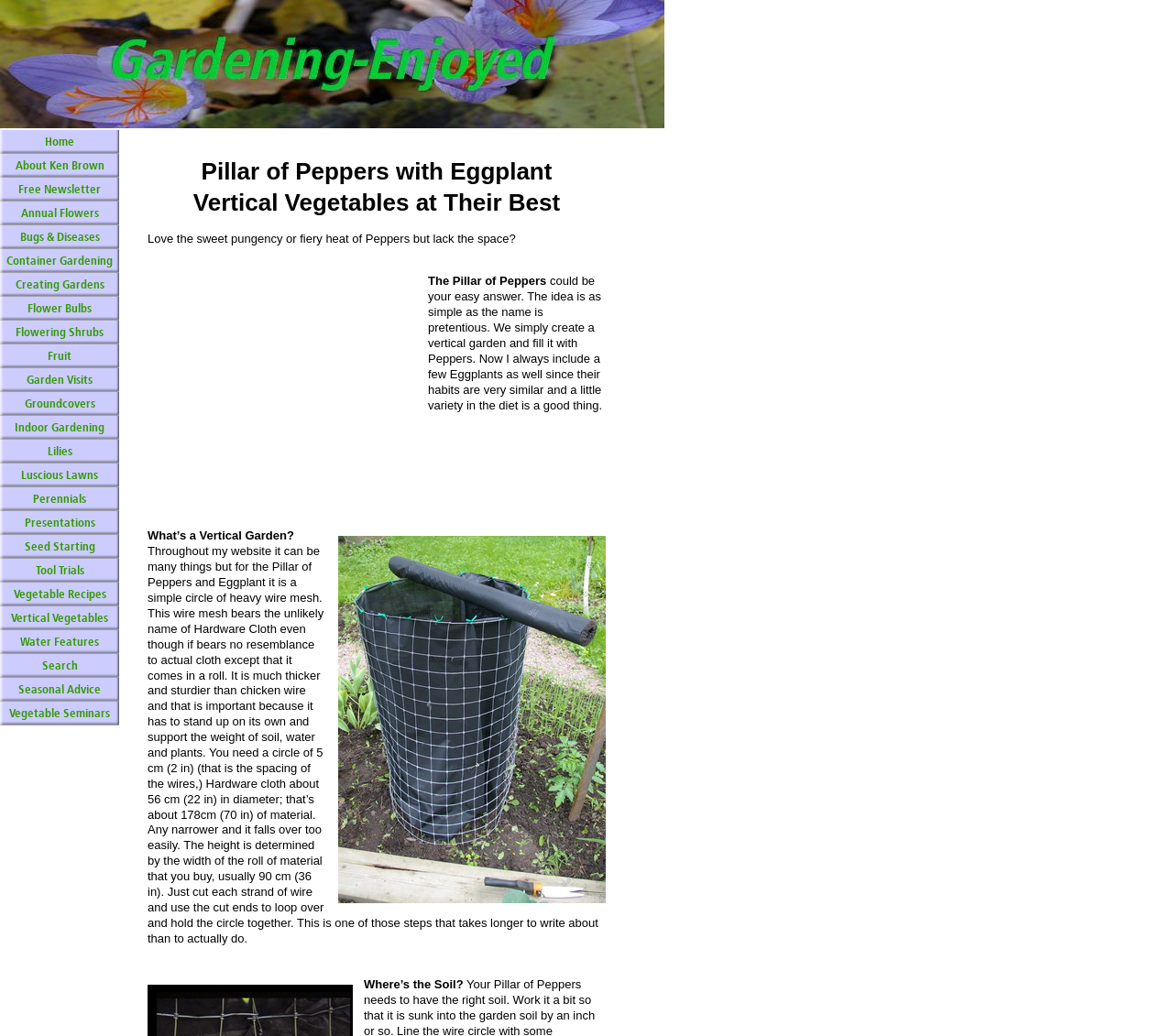What is the height of the Hardware Cloth determined by?
Please answer using one word or phrase, based on the screenshot.

The width of the roll of material